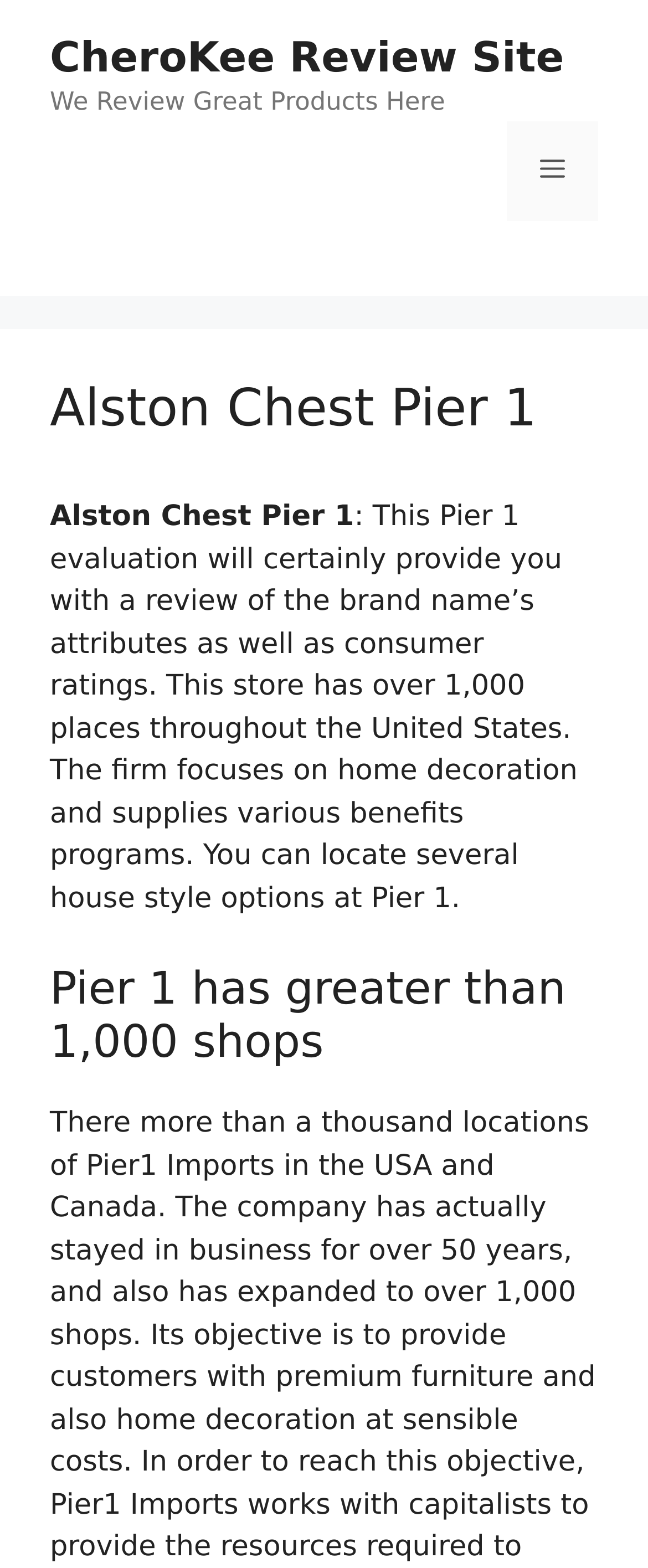What is the purpose of this Pier 1 evaluation?
Answer the question with a detailed and thorough explanation.

The paragraph states that this Pier 1 evaluation will provide a review of the brand's attributes as well as consumer ratings, which suggests that the purpose of this evaluation is to assess the brand's features and customer ratings.